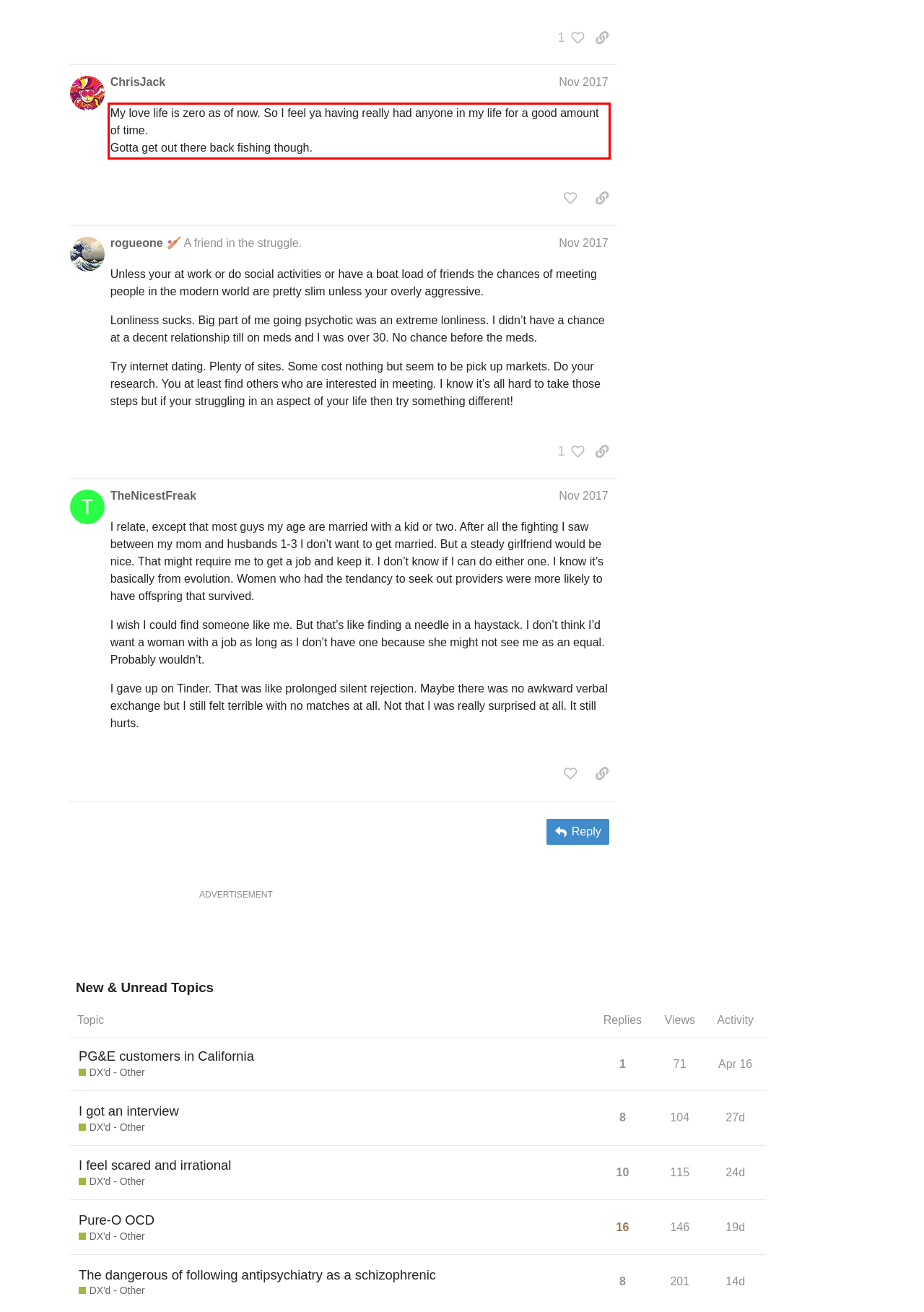Analyze the screenshot of the webpage that features a red bounding box and recognize the text content enclosed within this red bounding box.

My love life is zero as of now. So I feel ya having really had anyone in my life for a good amount of time. Gotta get out there back fishing though.